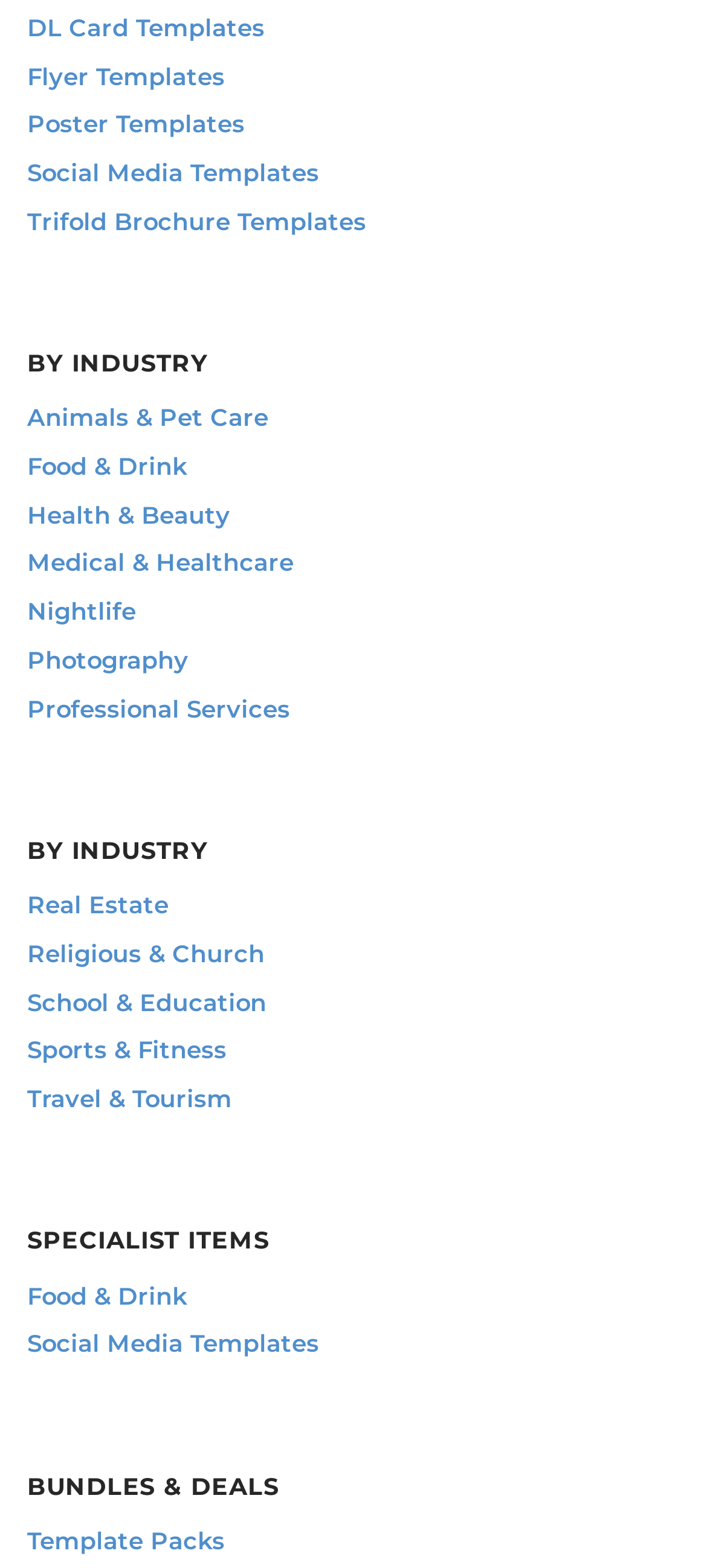Identify the bounding box coordinates of the clickable region required to complete the instruction: "go to the Facebook page". The coordinates should be given as four float numbers within the range of 0 and 1, i.e., [left, top, right, bottom].

None